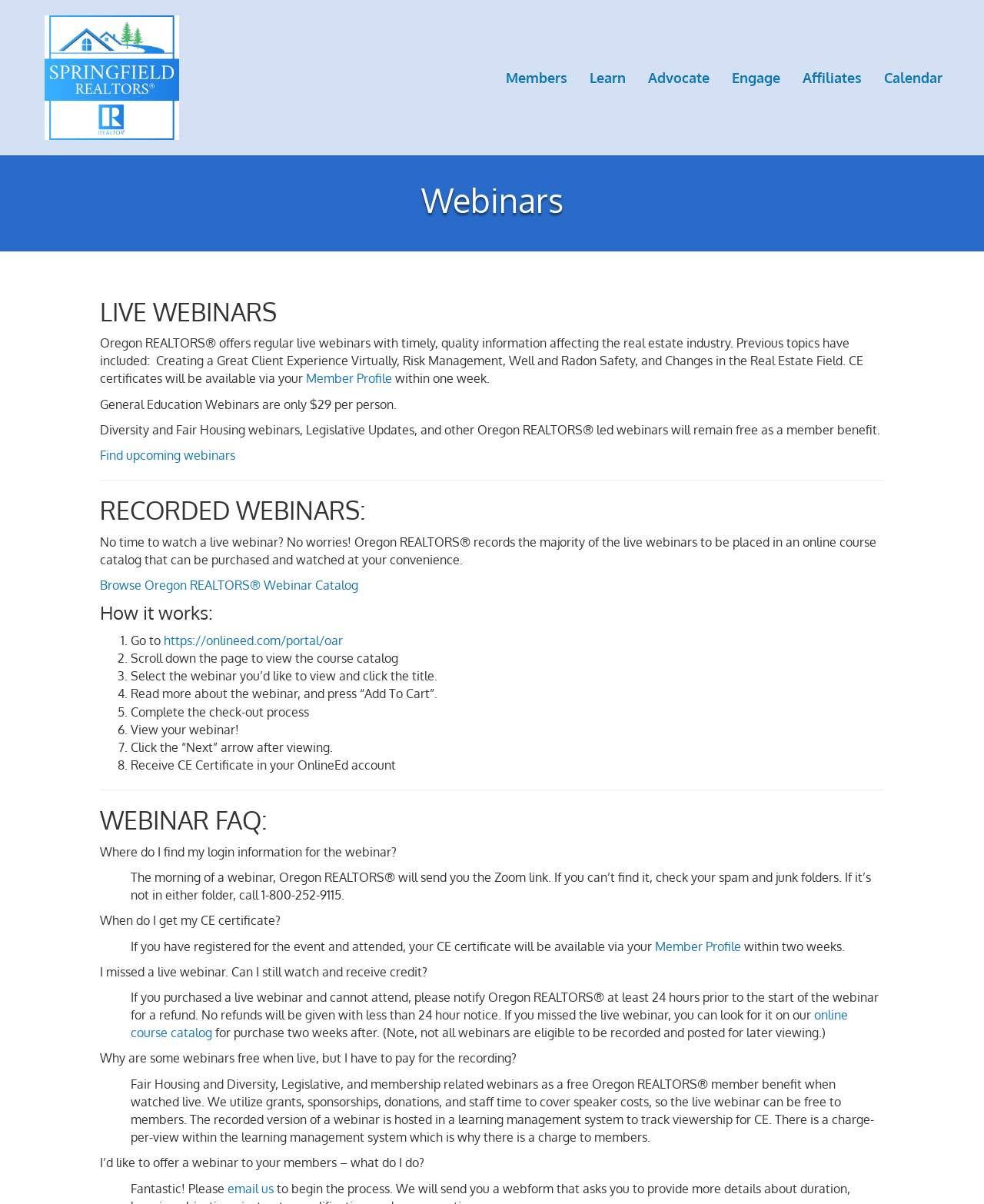Identify the bounding box coordinates necessary to click and complete the given instruction: "Browse Oregon REALTORS Webinar Catalog".

[0.102, 0.479, 0.364, 0.492]